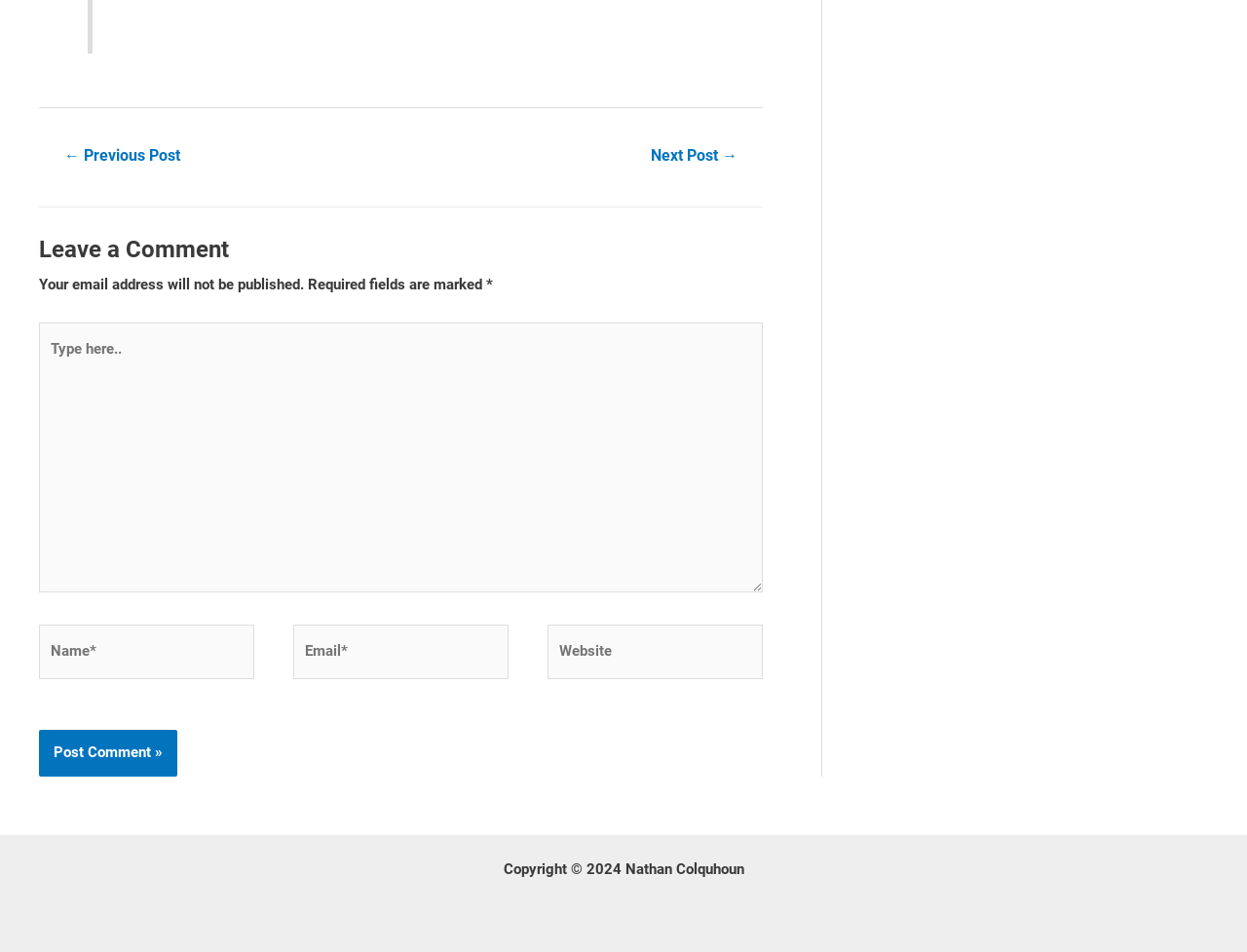Identify the bounding box coordinates for the UI element mentioned here: "name="submit" value="Post Comment »"". Provide the coordinates as four float values between 0 and 1, i.e., [left, top, right, bottom].

[0.031, 0.767, 0.142, 0.816]